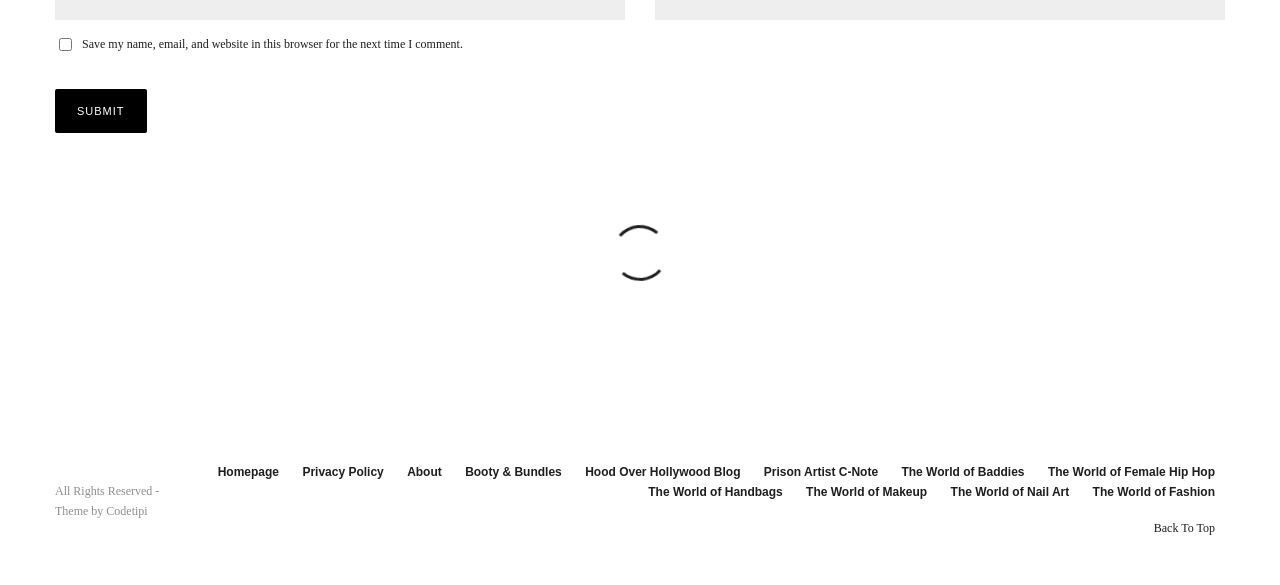What is the purpose of the checkbox?
Please answer the question as detailed as possible.

The checkbox is located at the top of the page with the label 'Save my name, email, and website in this browser for the next time I comment.' This suggests that the purpose of the checkbox is to save the user's comment information for future comments.